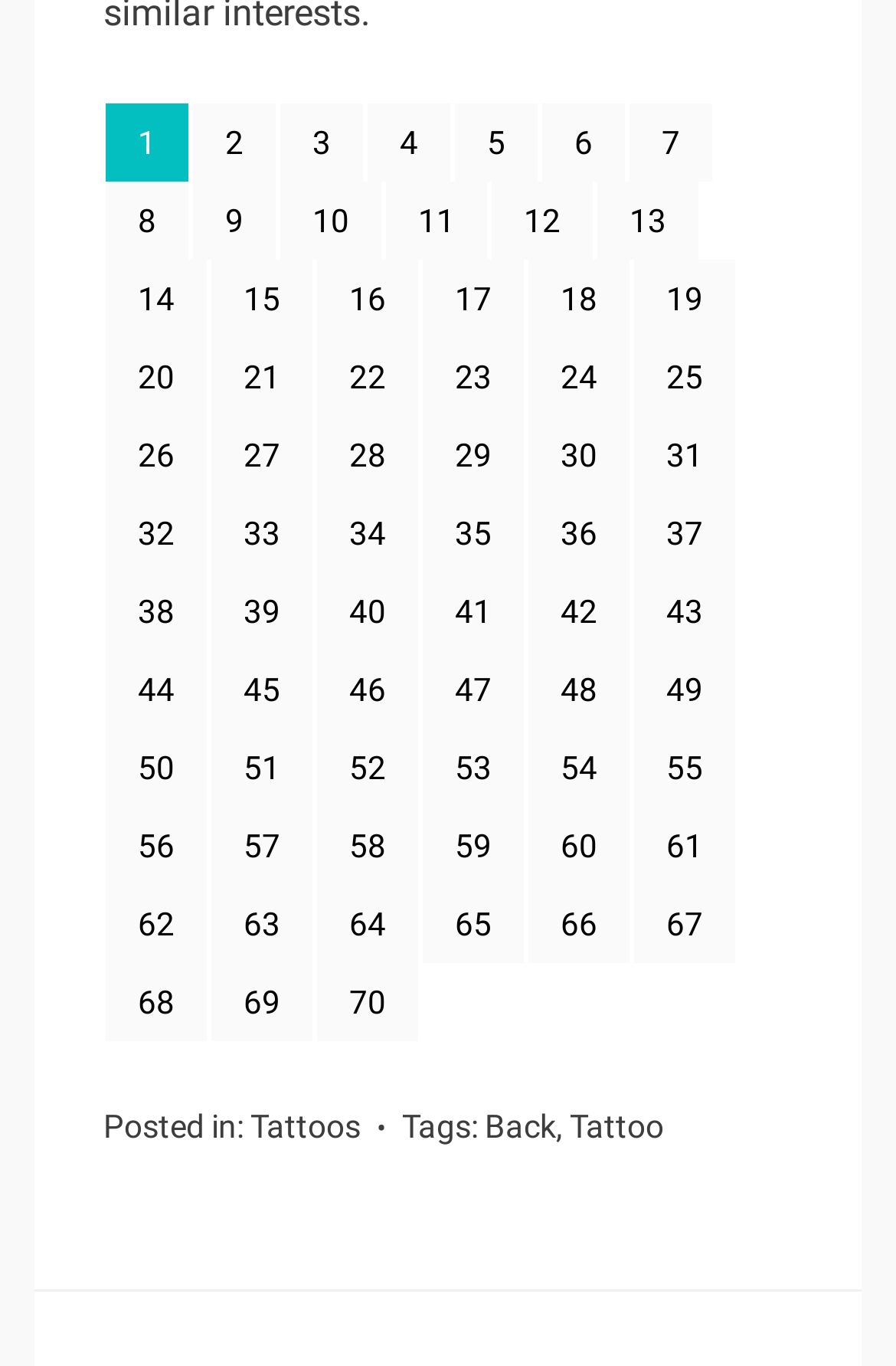What is the category of the post?
Provide a detailed answer to the question using information from the image.

I found the 'Posted in:' text in the footer section, and the category is 'Tattoos'.